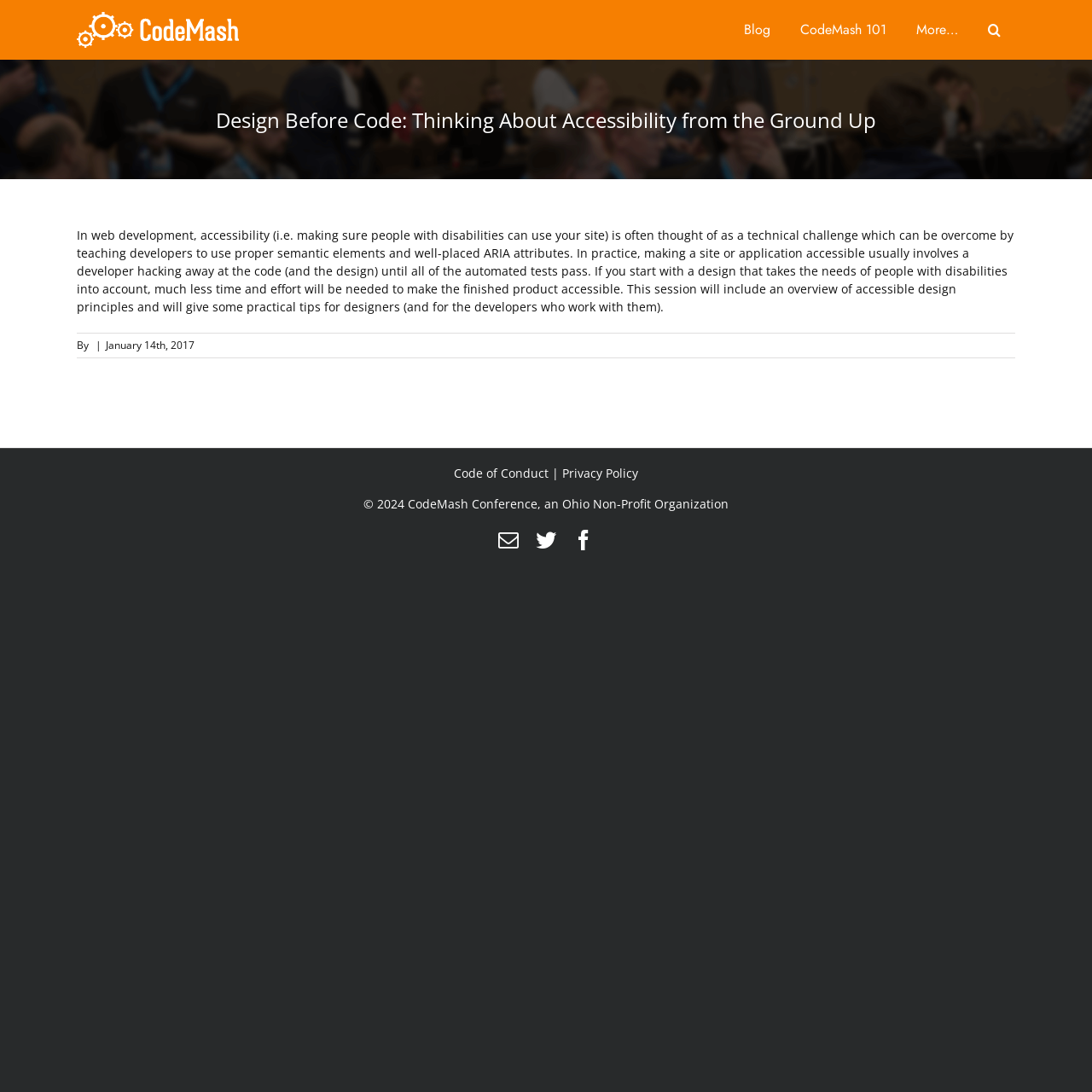Give a full account of the webpage's elements and their arrangement.

This webpage is about a conference session titled "Design Before Code: Thinking About Accessibility from the Ground Up" at CodeMash. At the top left corner, there is a CodeMash logo, which is an image linked to the CodeMash website. 

Below the logo, there is a main menu navigation bar that spans across the top of the page, containing links to "Blog", "CodeMash 101", "More…", and a search button. 

The page title bar is located below the navigation bar, featuring a heading that displays the title of the session. 

The main content of the page is an article that discusses the importance of considering accessibility in web development from the design stage. The article is divided into paragraphs, with the first paragraph explaining the common approach to accessibility and the benefits of designing with accessibility in mind. 

Below the article, there is a section that displays the author's name, the date "January 14th, 2017", and a separator line. 

At the bottom of the page, there is a content information section that contains links to the Code of Conduct, Privacy Policy, and copyright information. There are also social media links to Email, Twitter, and Facebook. 

Finally, at the very bottom right corner of the page, there is a "Go to Top" link that allows users to navigate back to the top of the page.